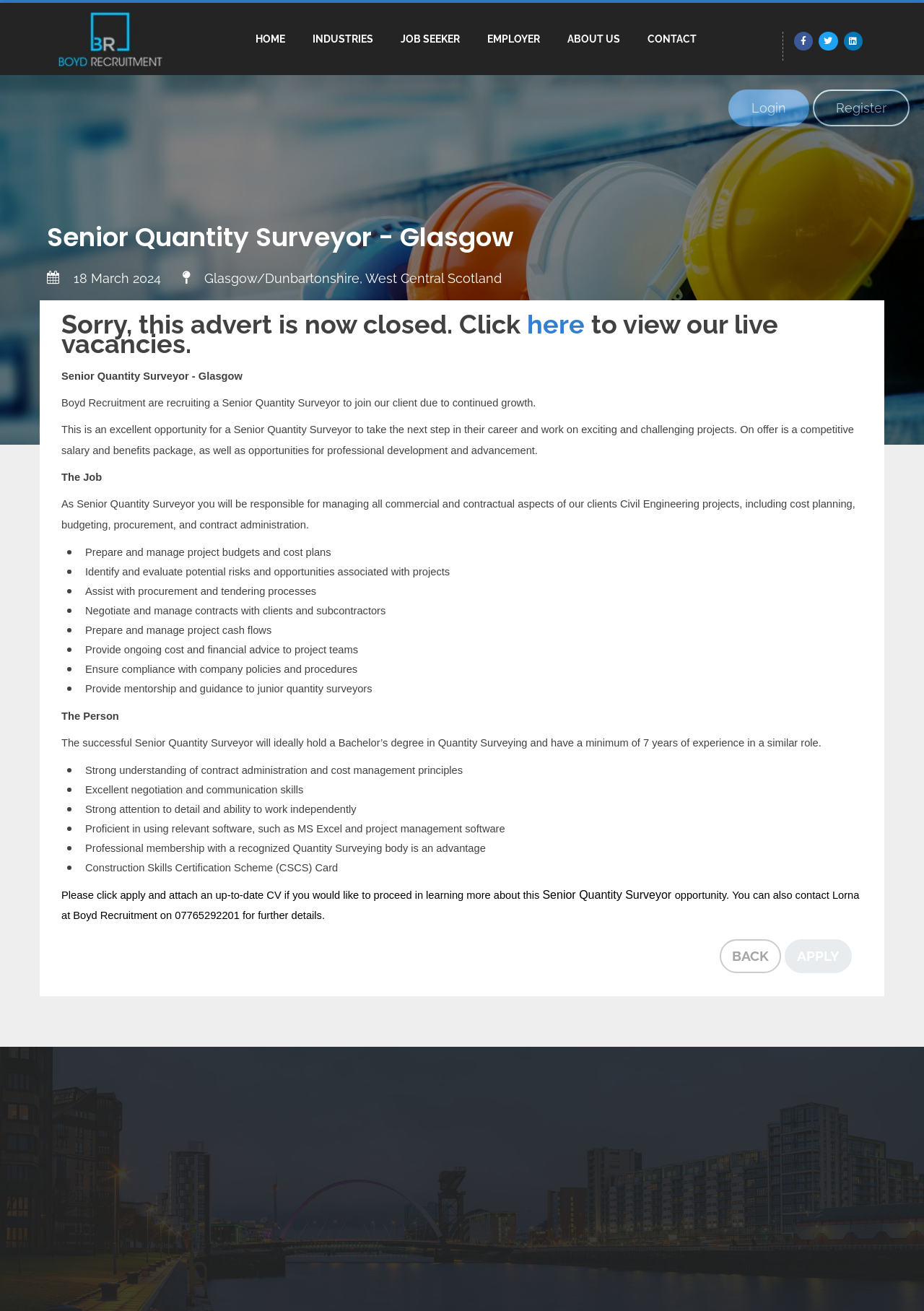Specify the bounding box coordinates of the area to click in order to execute this command: 'Request Hosanna4Youth to speak and/or to be a vendor'. The coordinates should consist of four float numbers ranging from 0 to 1, and should be formatted as [left, top, right, bottom].

None